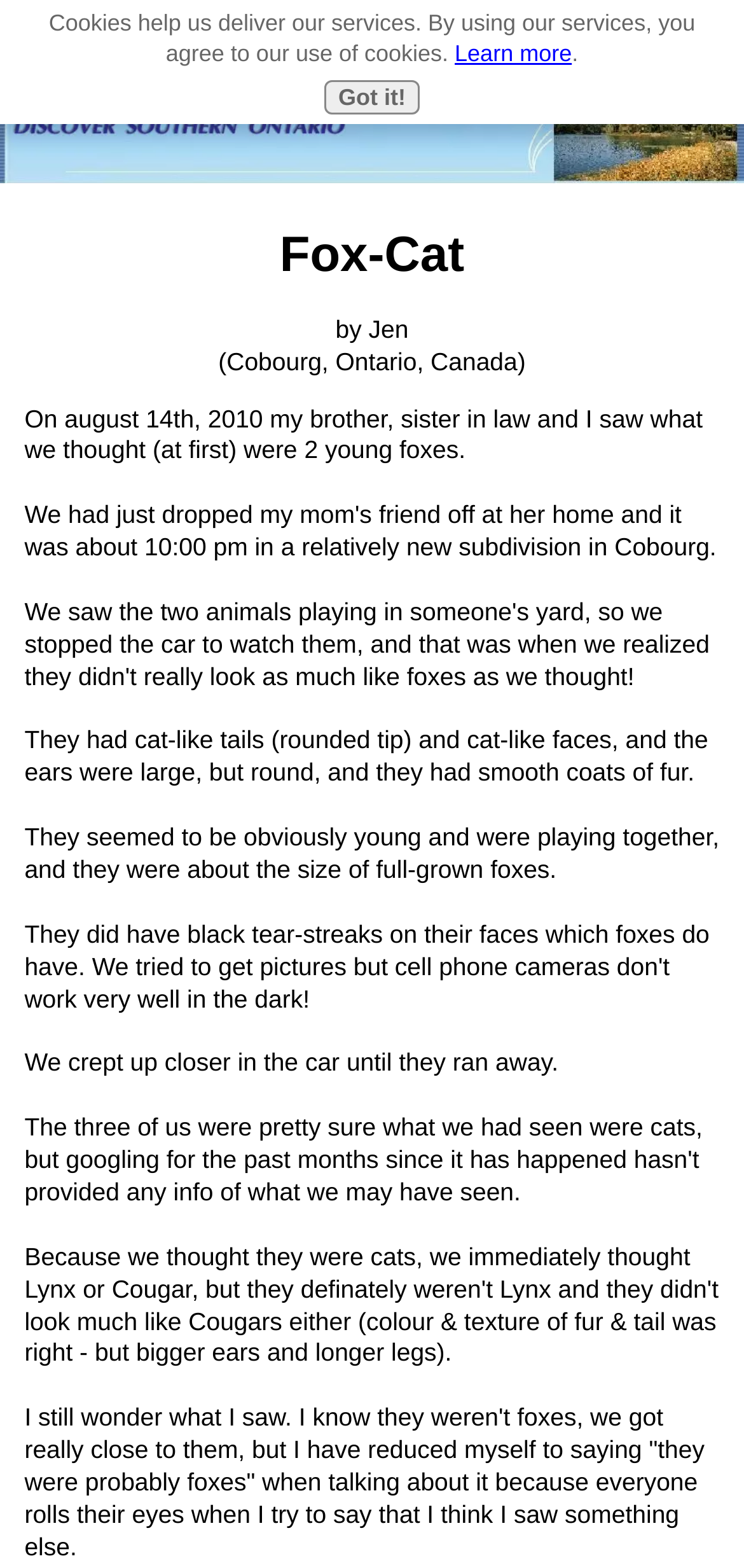Using the provided element description: "Learn more", identify the bounding box coordinates. The coordinates should be four floats between 0 and 1 in the order [left, top, right, bottom].

[0.611, 0.025, 0.769, 0.042]